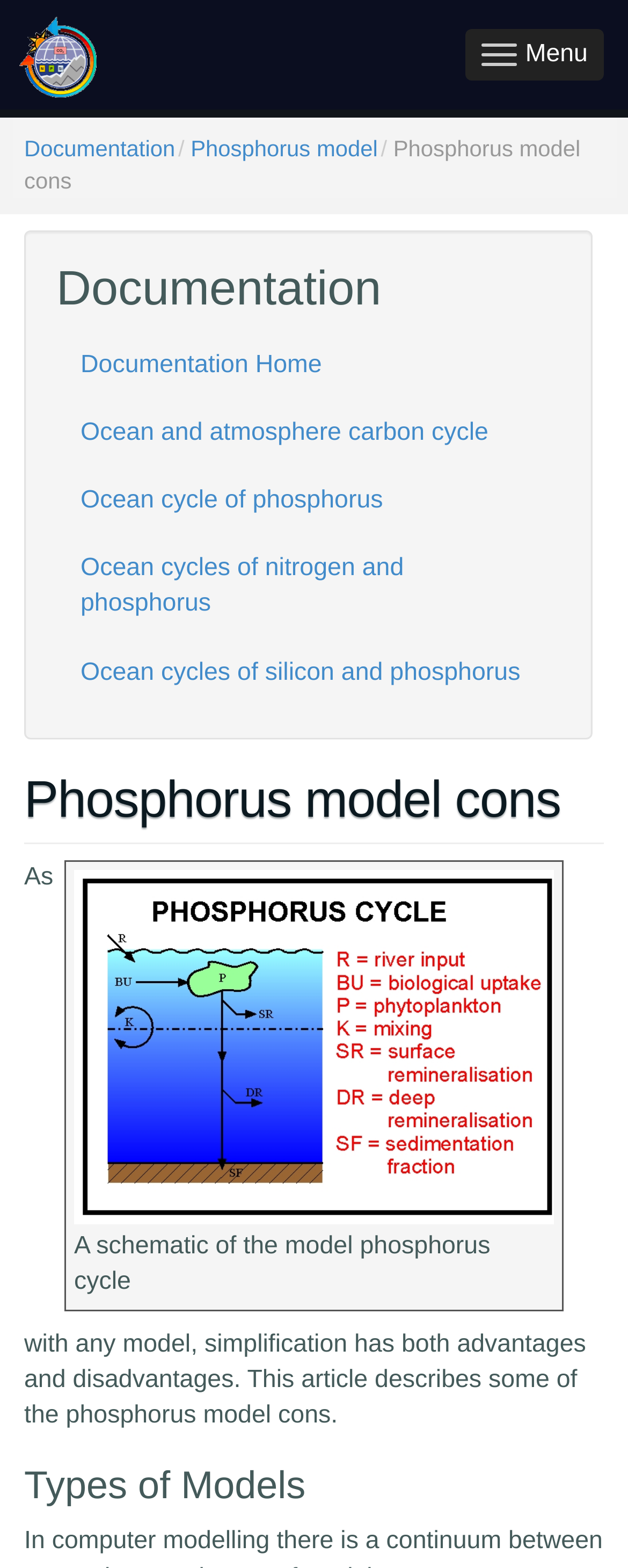What is the content of the image below the 'Phosphorus model cons' heading?
Refer to the image and give a detailed answer to the query.

The image below the 'Phosphorus model cons' heading is a schematic of the model phosphorus cycle, which is a visual representation of the phosphorus cycle in the ocean. This image is likely used to illustrate the concepts discussed in the surrounding text.